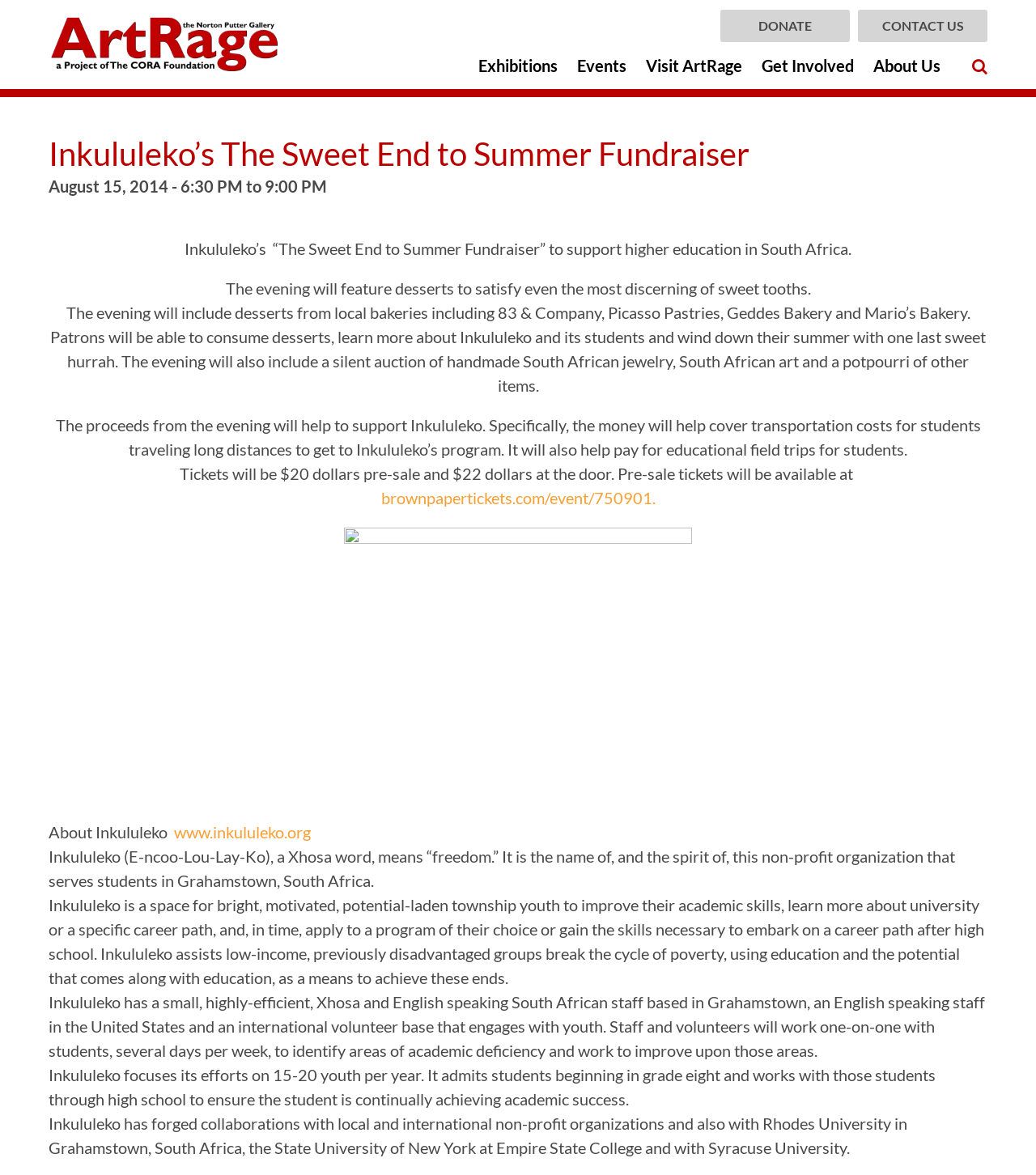Identify the bounding box for the UI element described as: "Feather Free Designs". Ensure the coordinates are four float numbers between 0 and 1, formatted as [left, top, right, bottom].

None